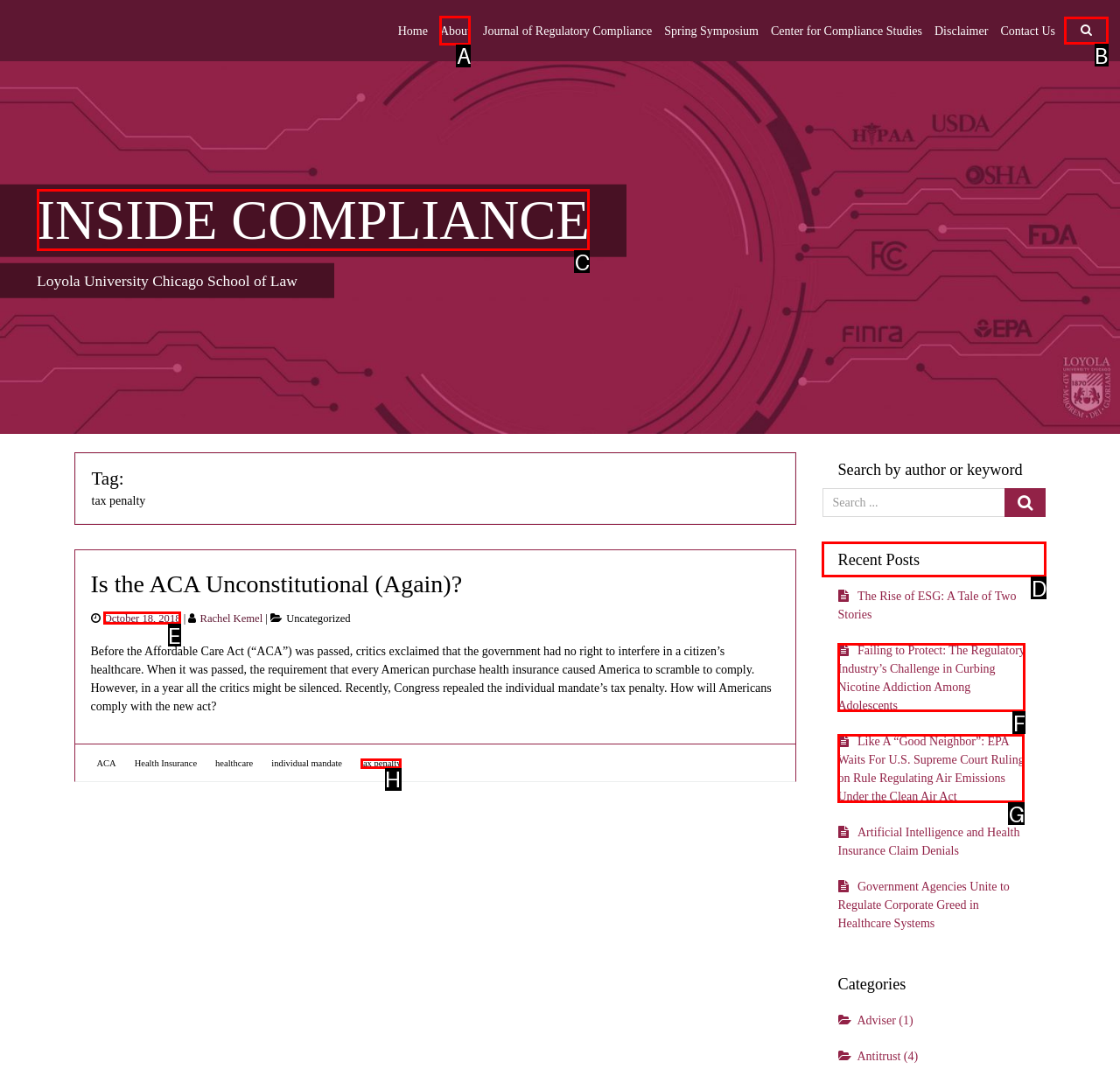What option should you select to complete this task: Click on the '3D' link? Indicate your answer by providing the letter only.

None